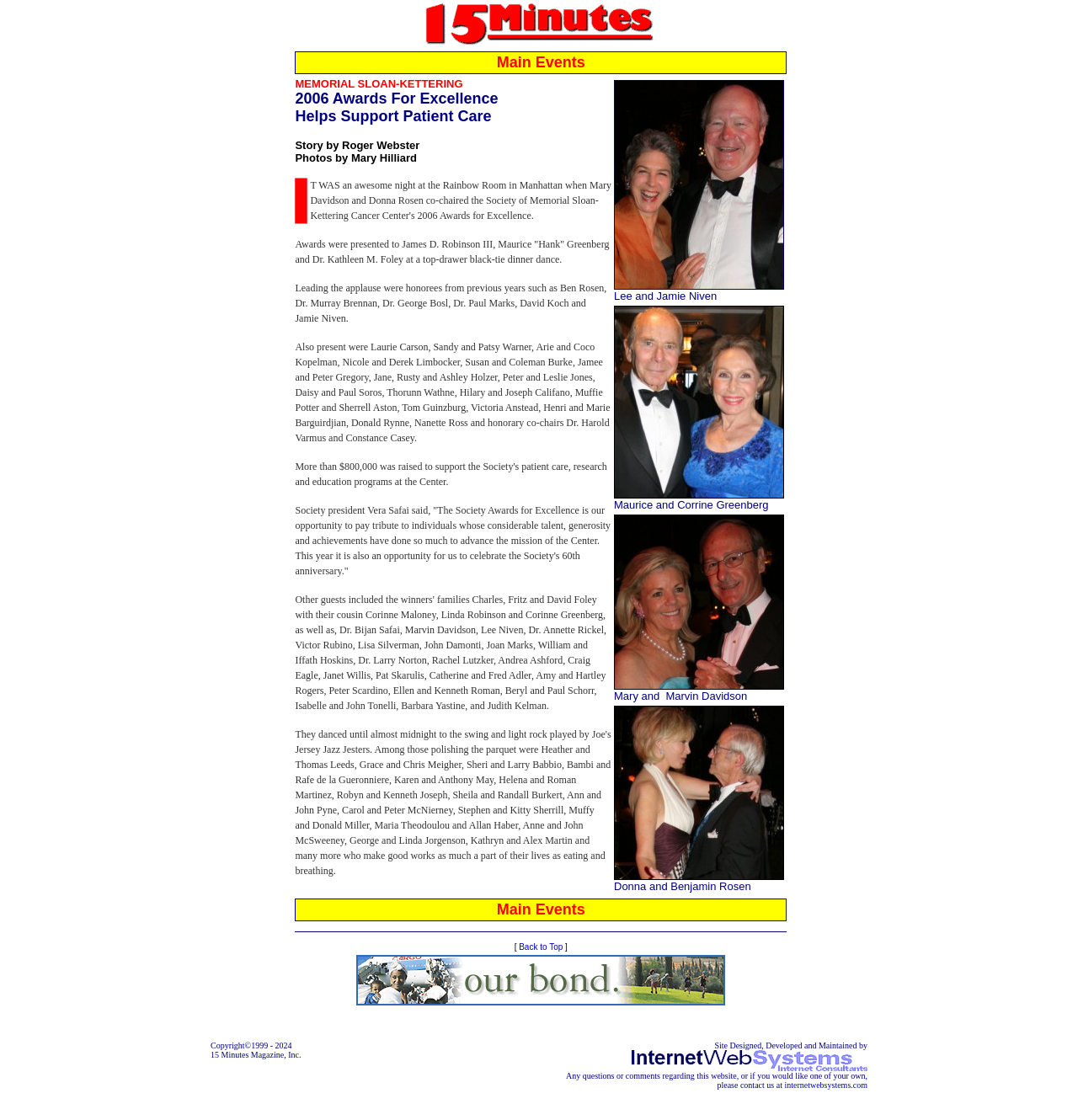Using the description: "Back to Top", determine the UI element's bounding box coordinates. Ensure the coordinates are in the format of four float numbers between 0 and 1, i.e., [left, top, right, bottom].

[0.481, 0.841, 0.522, 0.85]